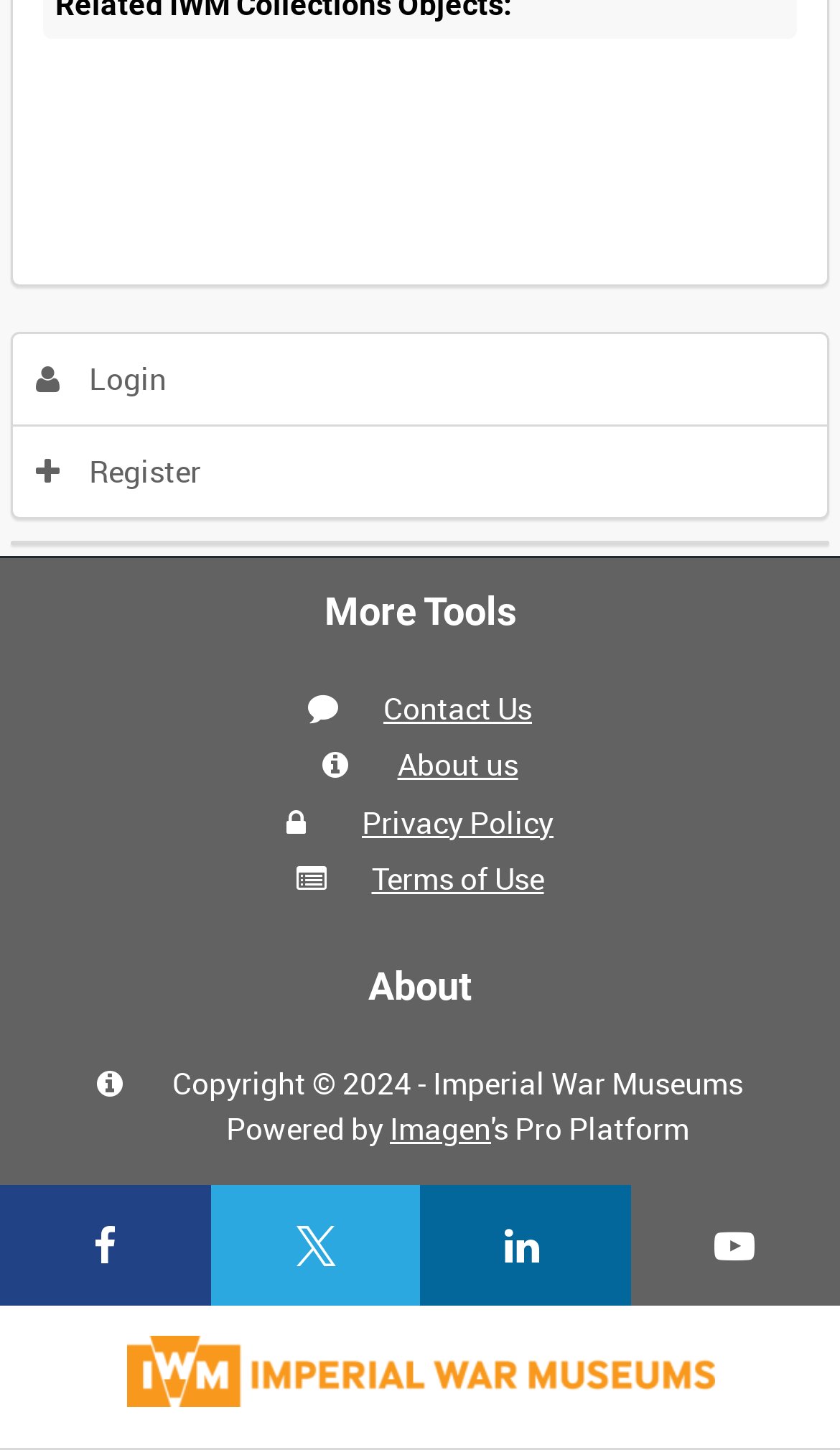What is the copyright year of the website?
Using the image as a reference, give a one-word or short phrase answer.

2024